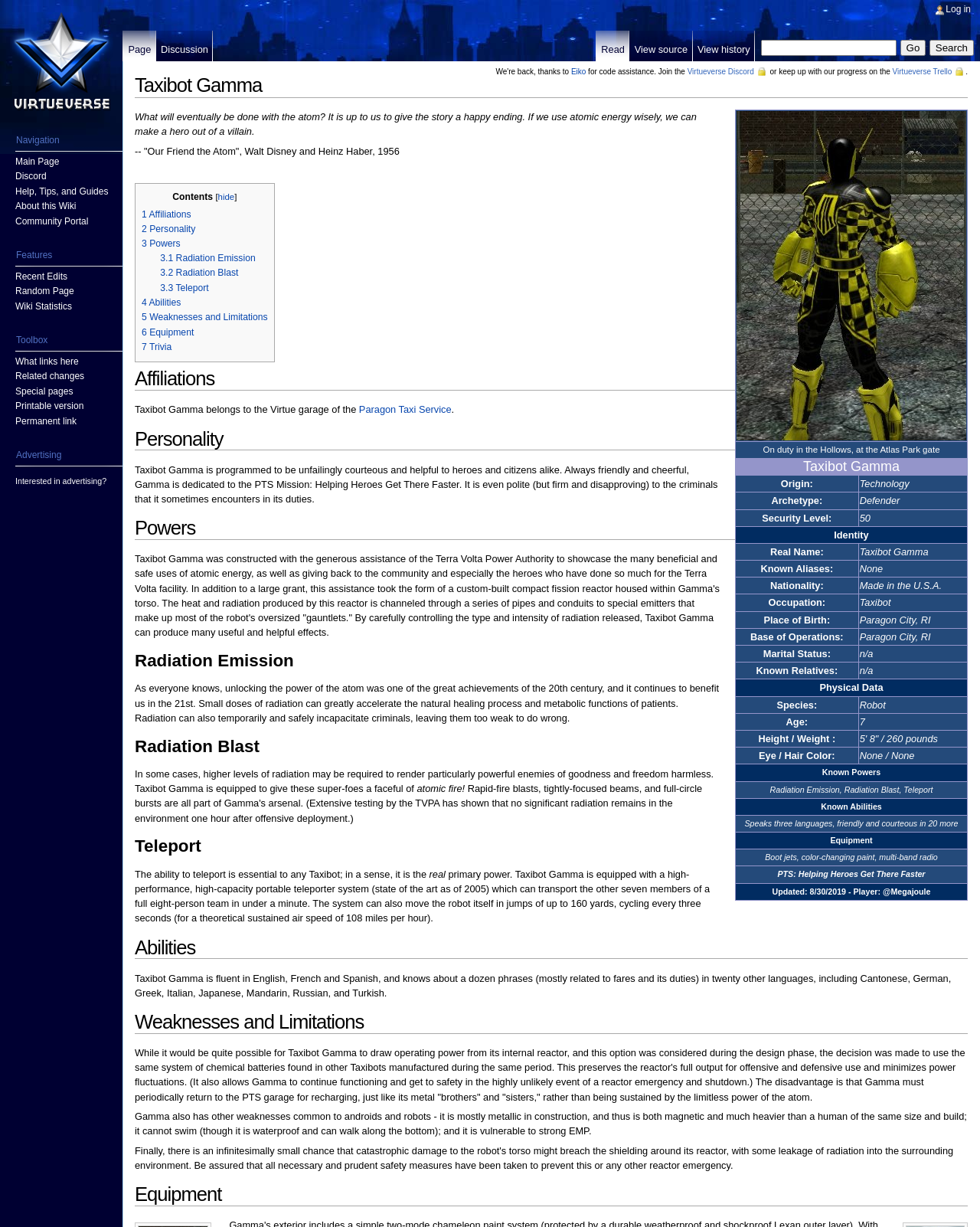Provide the bounding box coordinates for the area that should be clicked to complete the instruction: "Explore the Known Powers of Taxibot Gamma".

[0.75, 0.623, 0.987, 0.637]